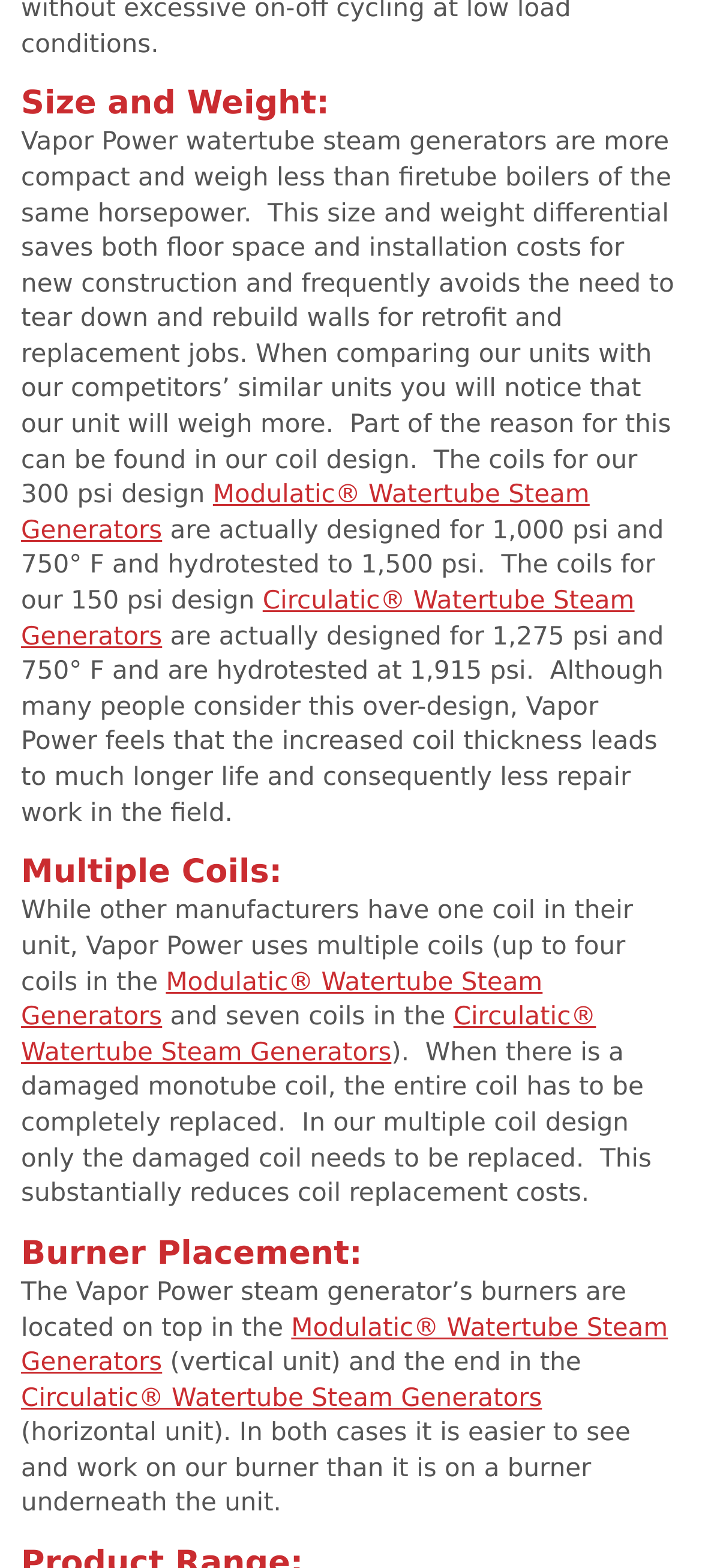Provide a brief response in the form of a single word or phrase:
Where are the burners located in Vapor Power steam generators?

On top or at the end